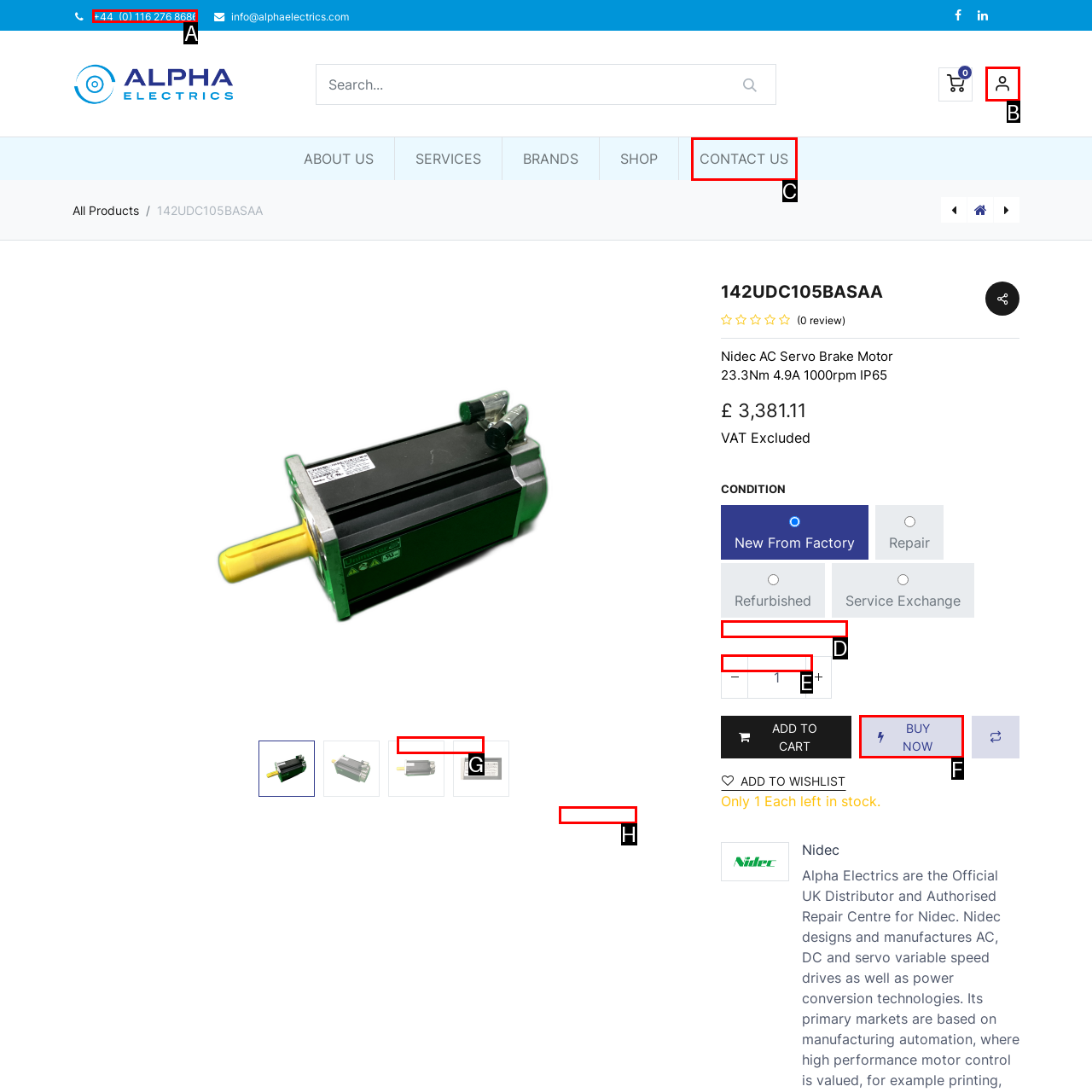Identify the letter of the correct UI element to fulfill the task: Click on '10 Essential Steps to Master Clasped Weft Weaving: An In-Depth Guide' from the given options in the screenshot.

None